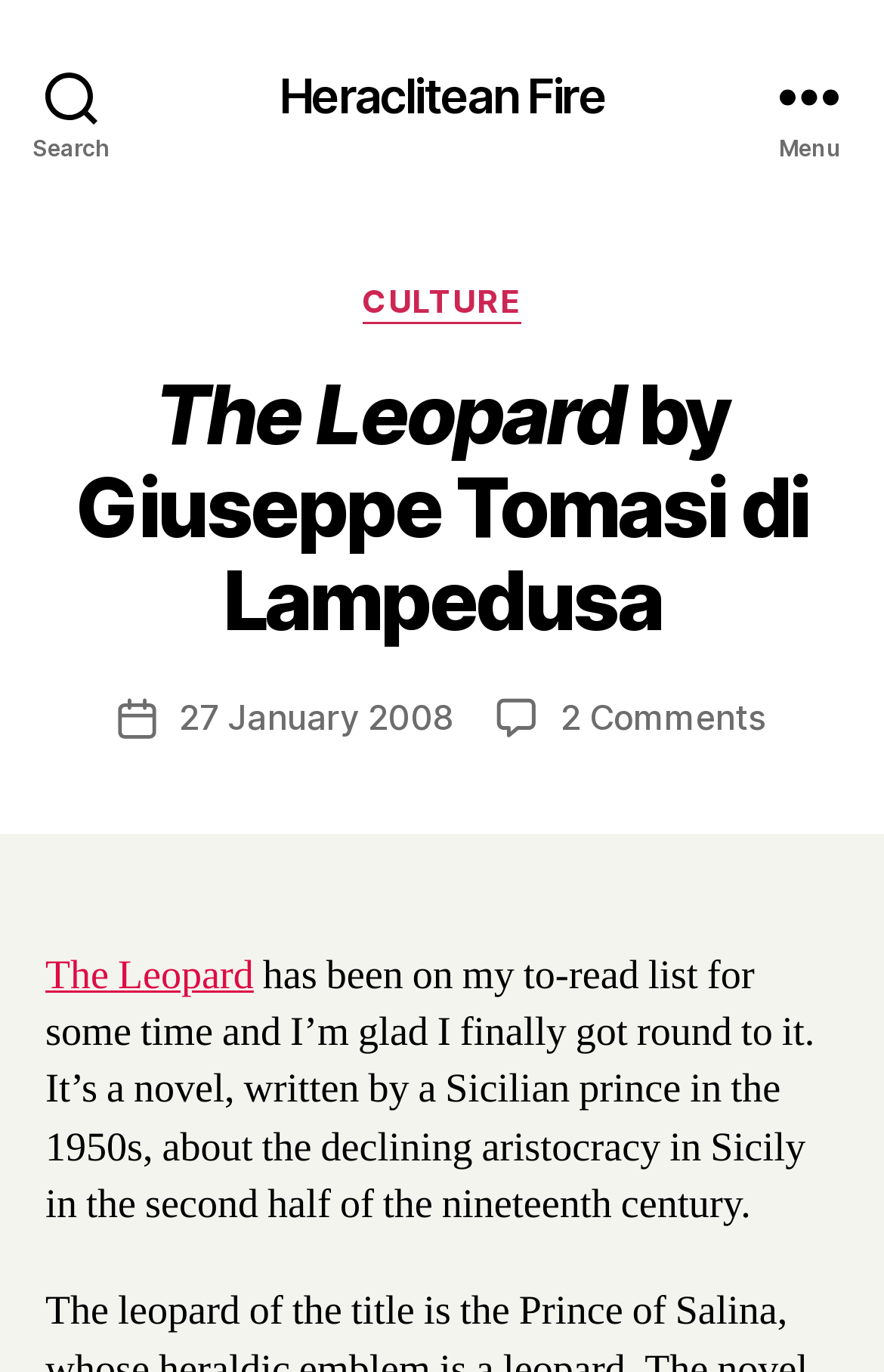Using the information in the image, give a comprehensive answer to the question: 
How many comments are there on the post?

I found the answer by looking at the link '2 Comments on The Leopard by Giuseppe Tomasi di Lampedusa' which mentions the number of comments.